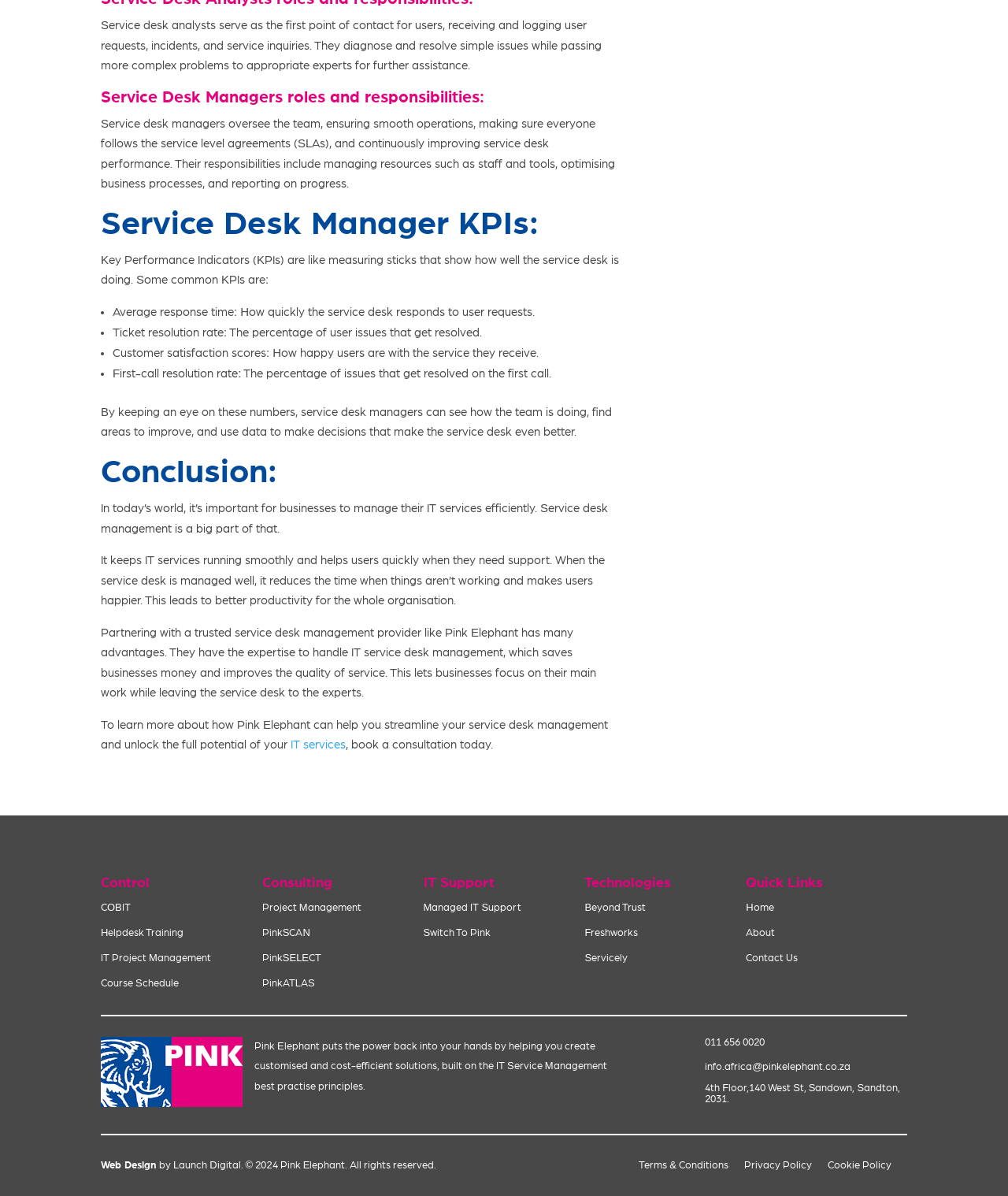What is the purpose of KPIs in service desk management?
Please look at the screenshot and answer in one word or a short phrase.

Measuring performance